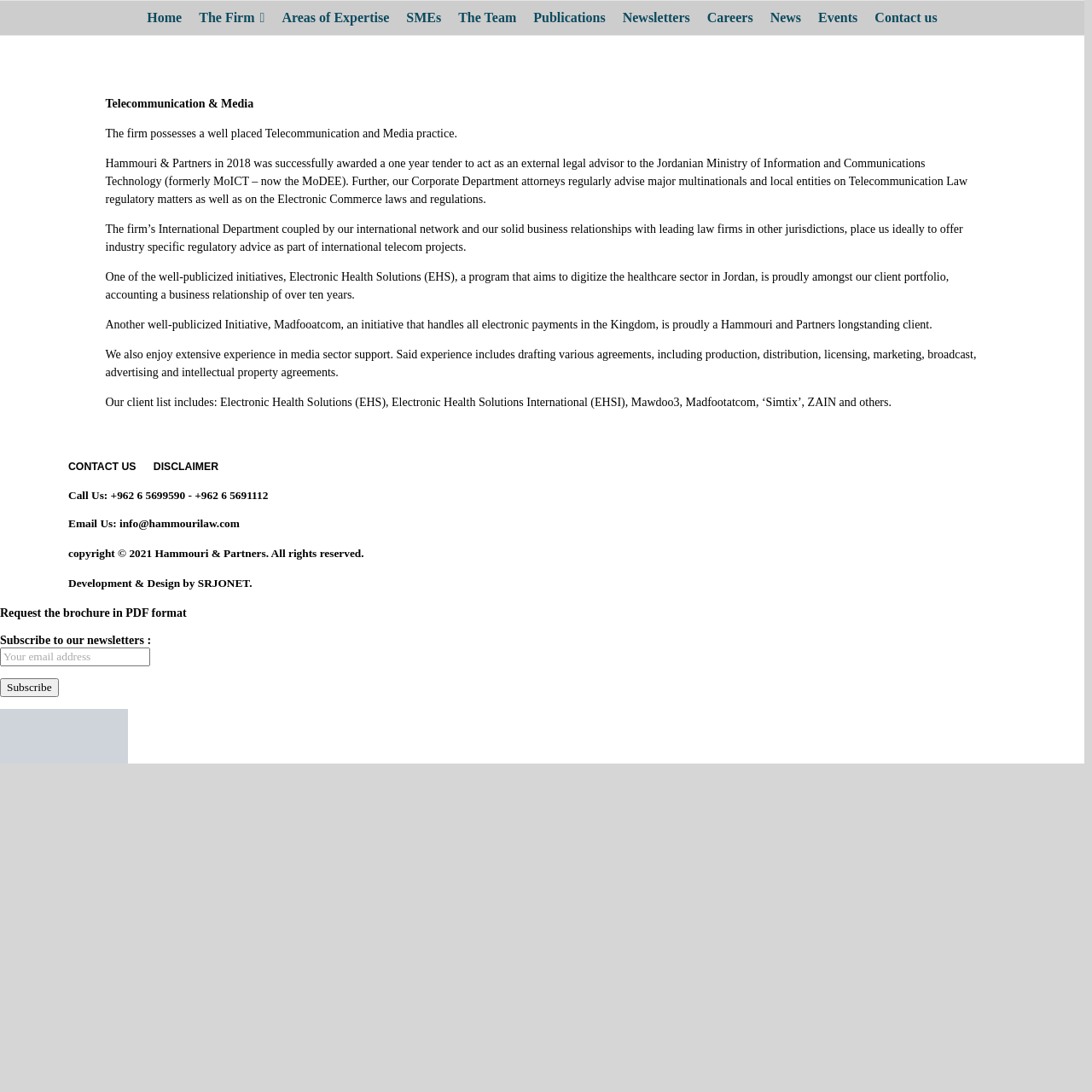Using the provided element description, identify the bounding box coordinates as (top-left x, top-left y, bottom-right x, bottom-right y). Ensure all values are between 0 and 1. Description: Go to Top

[0.904, 0.973, 0.941, 1.0]